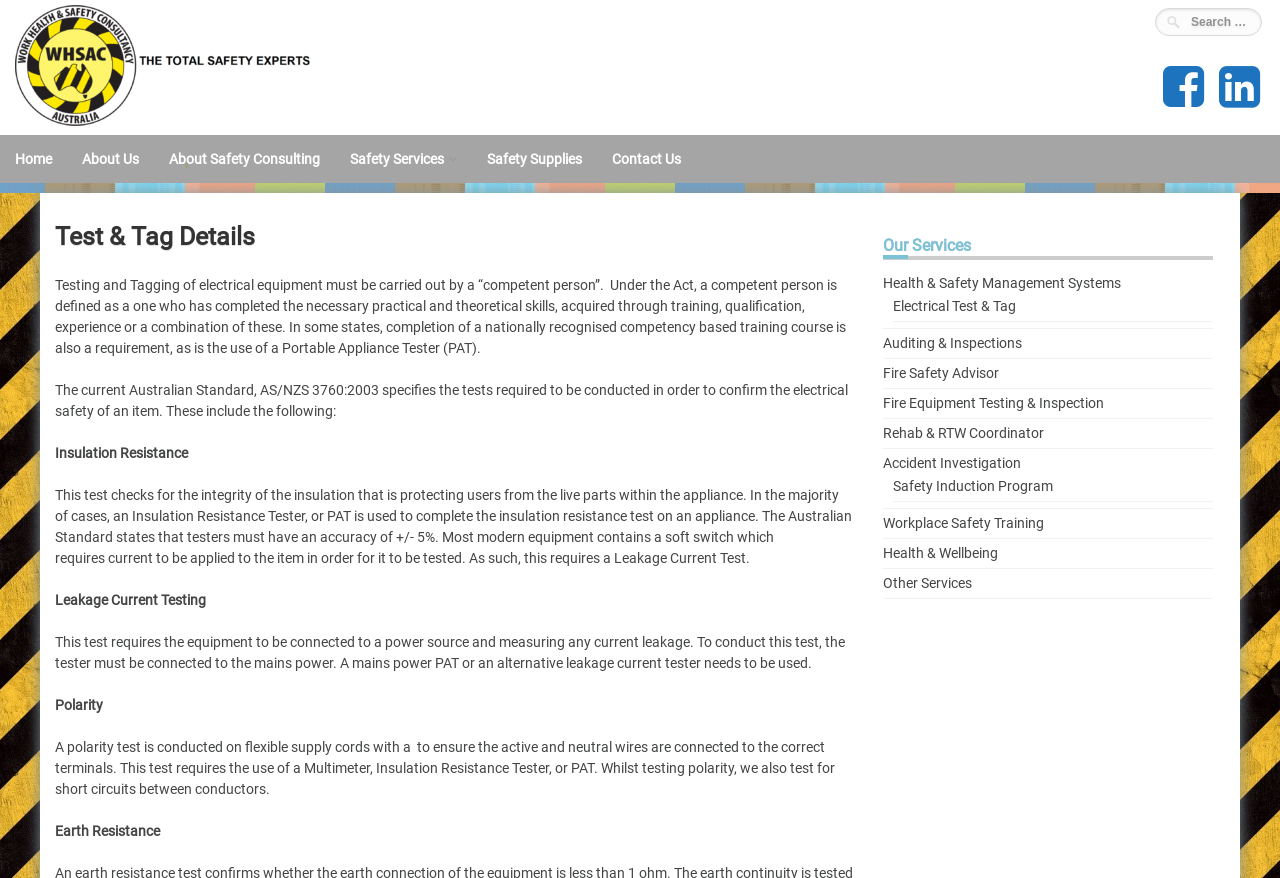Provide the bounding box coordinates of the UI element this sentence describes: "Health & Safety Management Systems".

[0.69, 0.313, 0.876, 0.331]